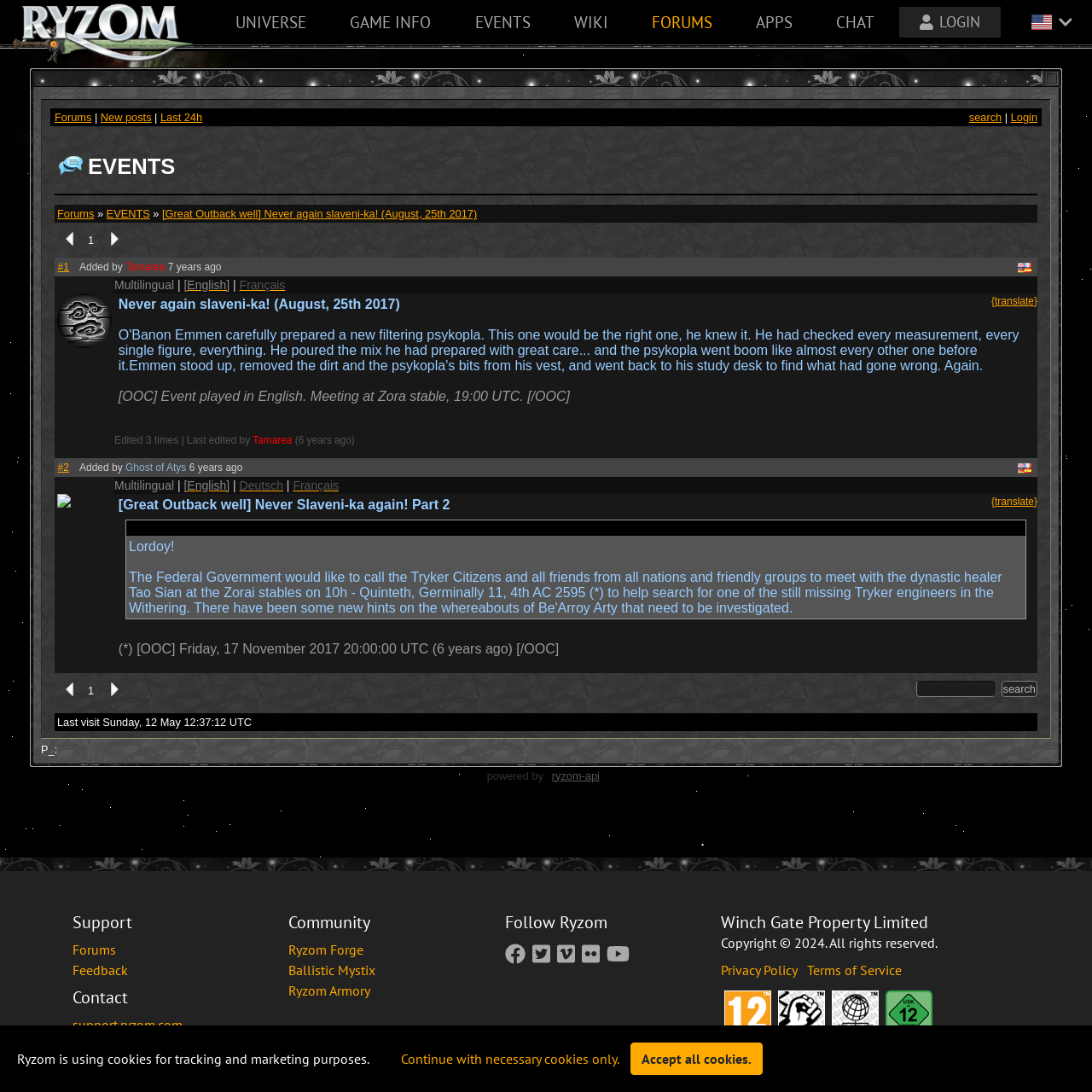Identify the bounding box coordinates of the element to click to follow this instruction: 'Go to the EVENTS page'. Ensure the coordinates are four float values between 0 and 1, provided as [left, top, right, bottom].

[0.435, 0.006, 0.486, 0.034]